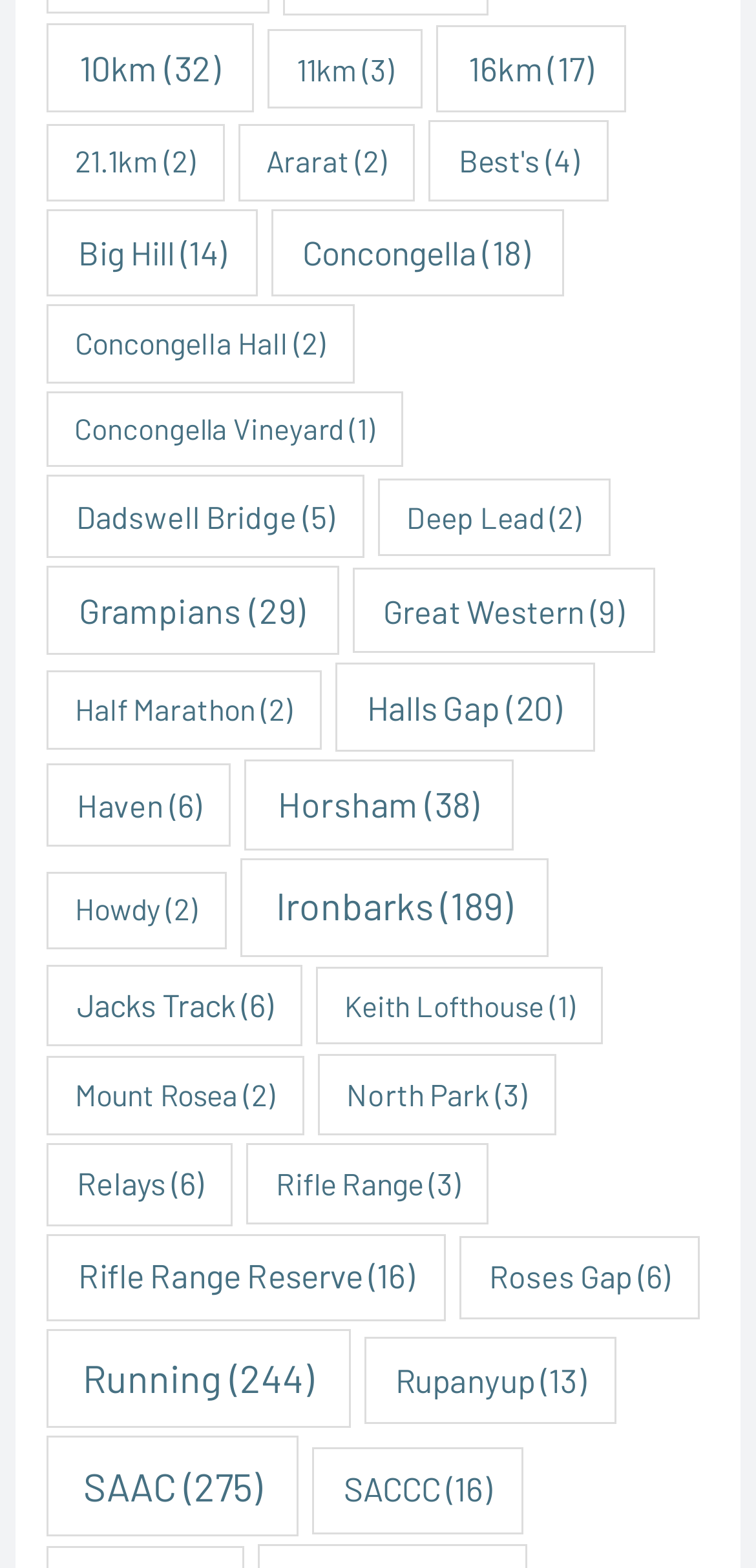How many categories have only 1 item?
Please answer the question with as much detail and depth as you can.

I counted the number of categories that have only 1 item by looking at the StaticText elements that are children of the link elements. There are 2 categories that have only 1 item.